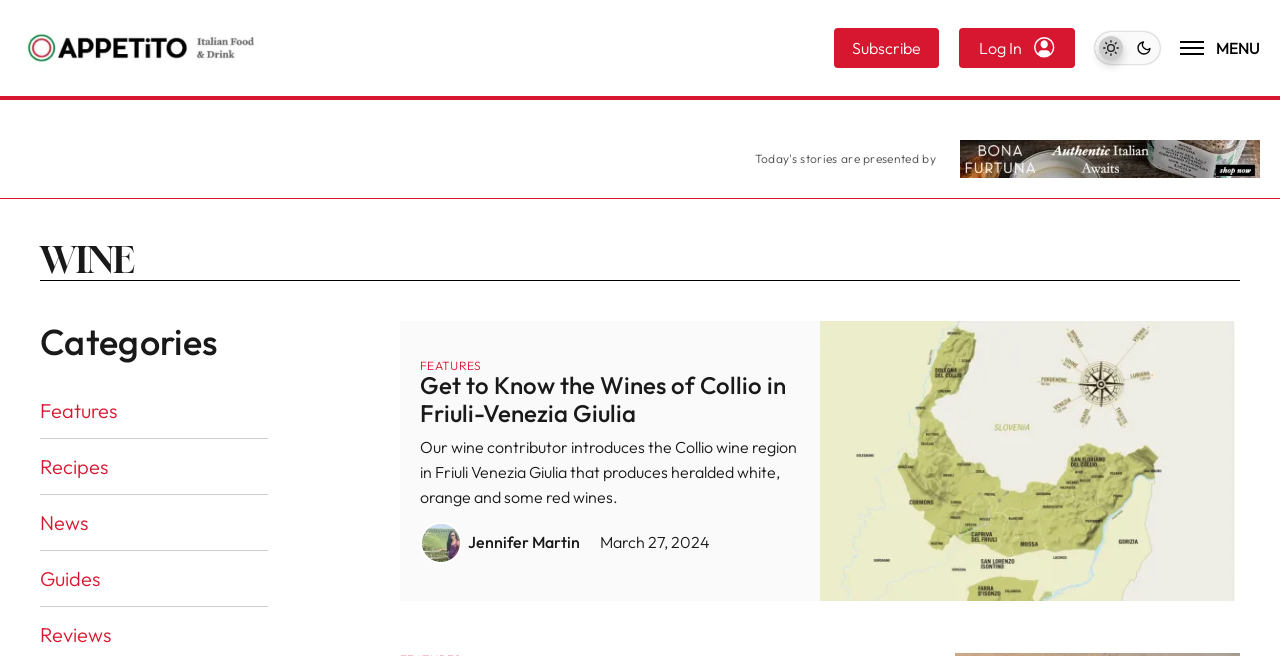Determine the bounding box coordinates of the target area to click to execute the following instruction: "open menu."

[0.922, 0.046, 0.984, 0.101]